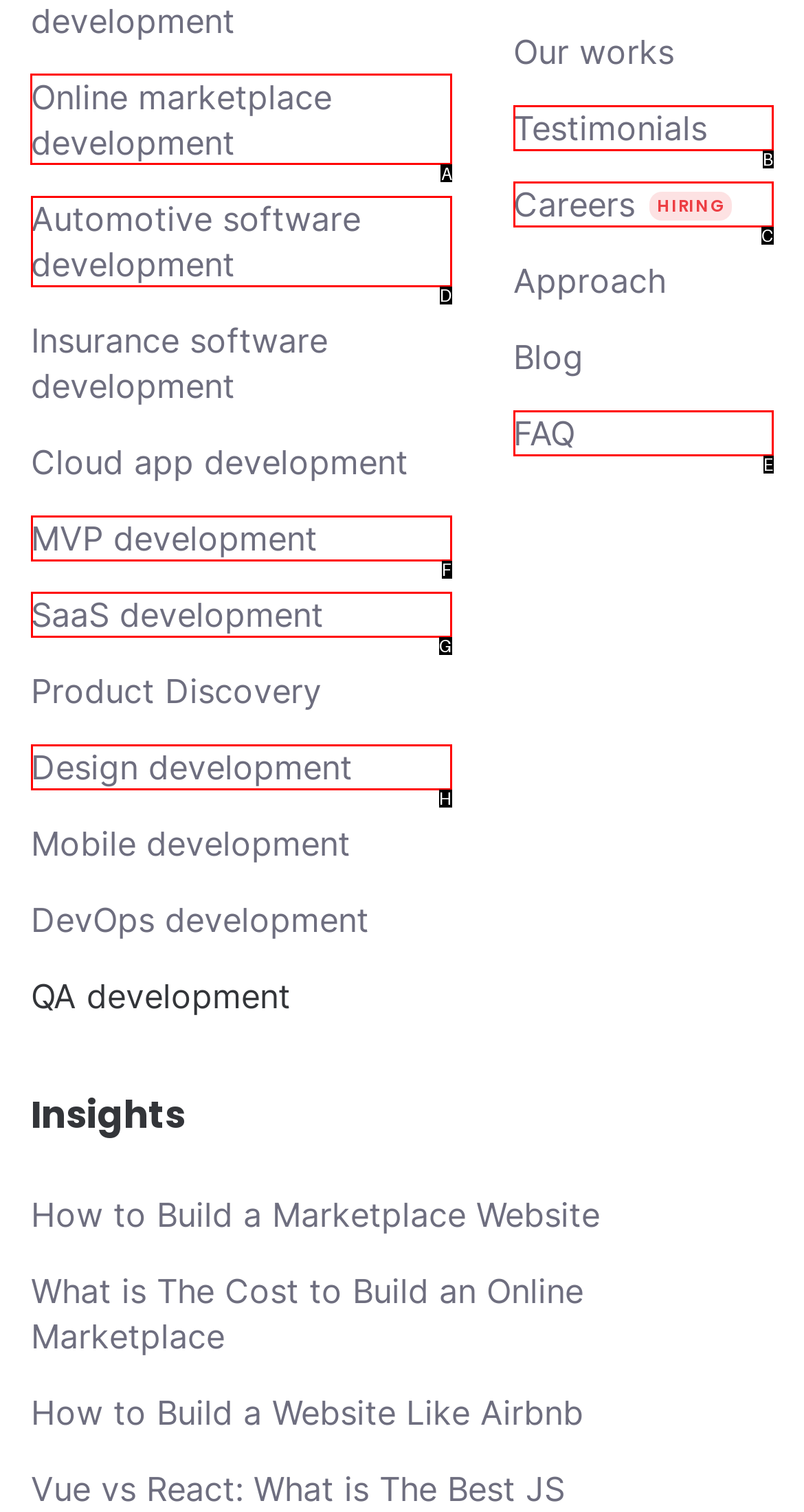Find the option you need to click to complete the following instruction: Explore online marketplace development
Answer with the corresponding letter from the choices given directly.

A